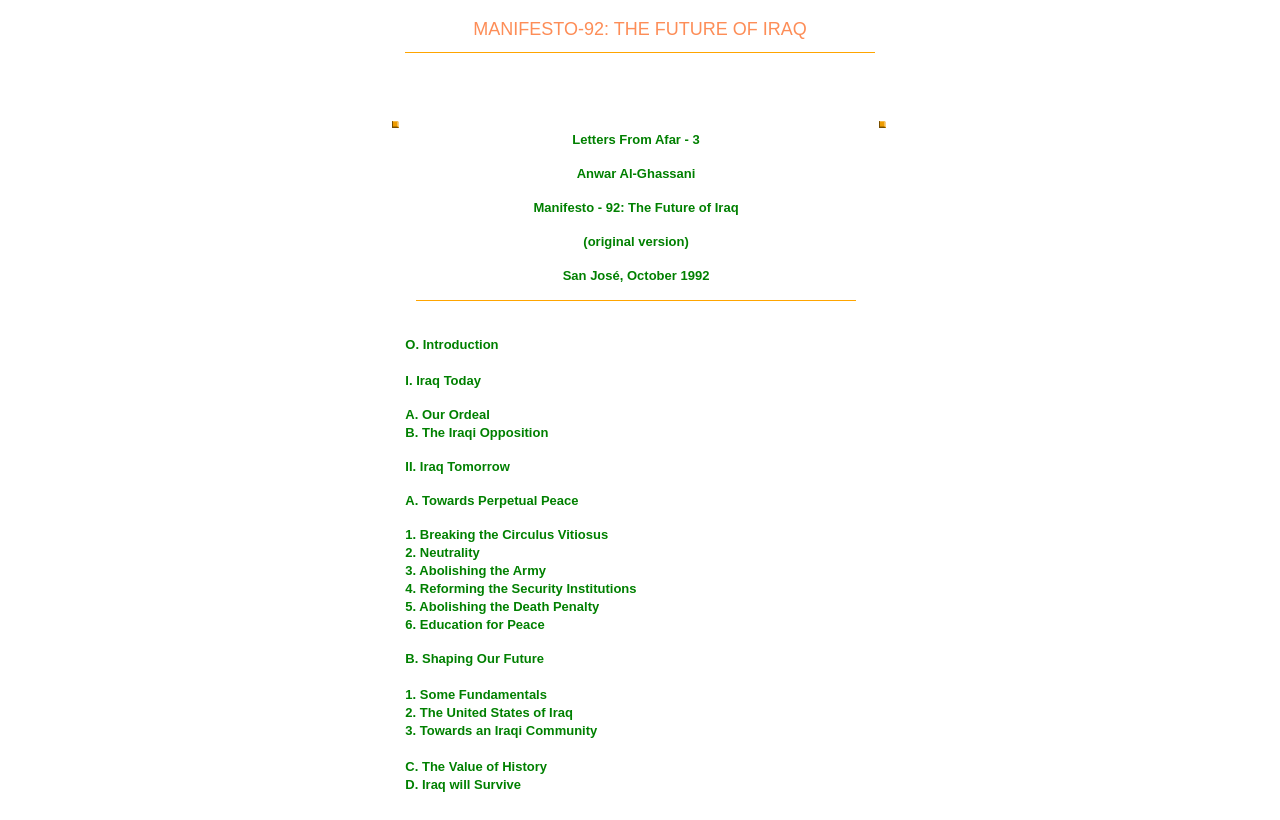What is the main topic of the webpage?
Utilize the image to construct a detailed and well-explained answer.

Based on the webpage structure and content, it appears that the main topic of the webpage is the future of Iraq, as indicated by the title 'Manifesto-92: The Future of Iraq' and the various sections and subheadings that discuss different aspects of Iraq's future.